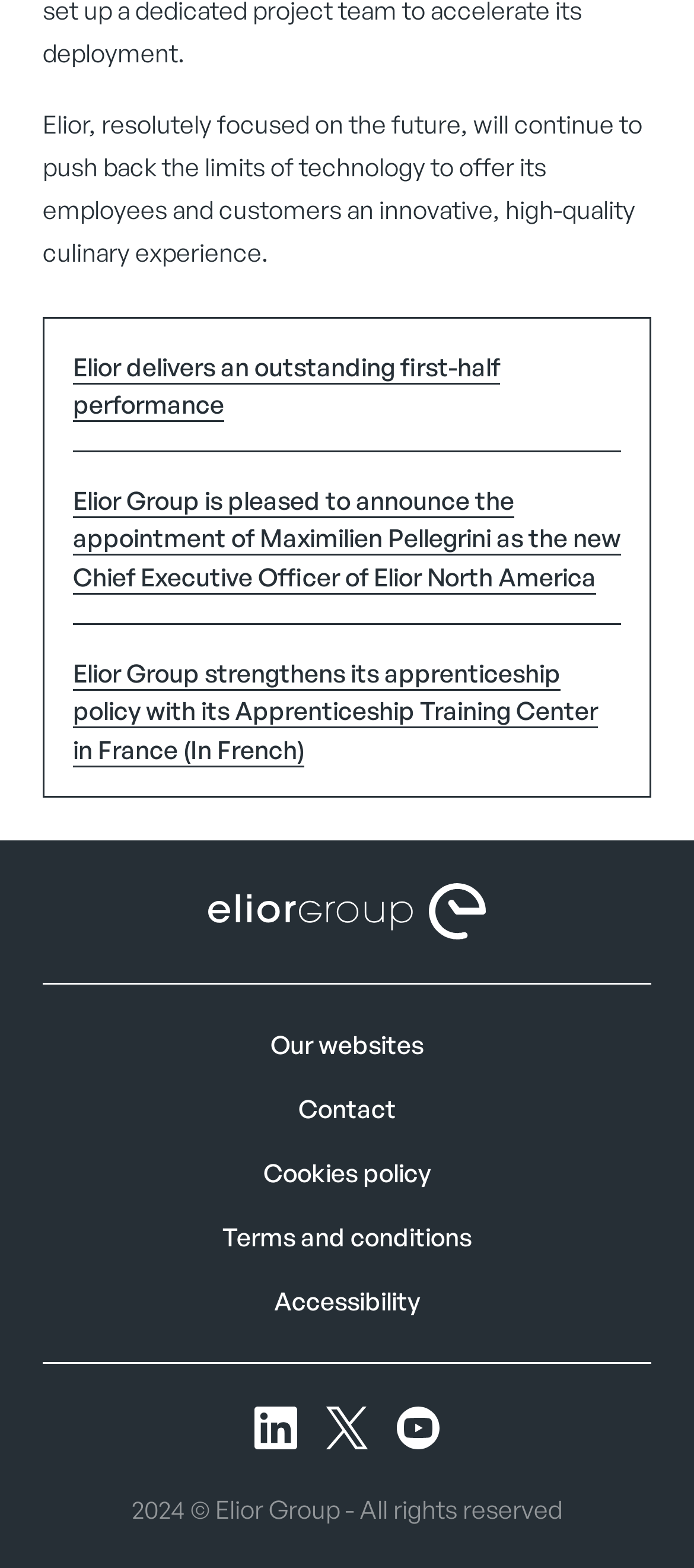Please specify the coordinates of the bounding box for the element that should be clicked to carry out this instruction: "Read about Elior's outstanding first-half performance". The coordinates must be four float numbers between 0 and 1, formatted as [left, top, right, bottom].

[0.105, 0.221, 0.895, 0.269]